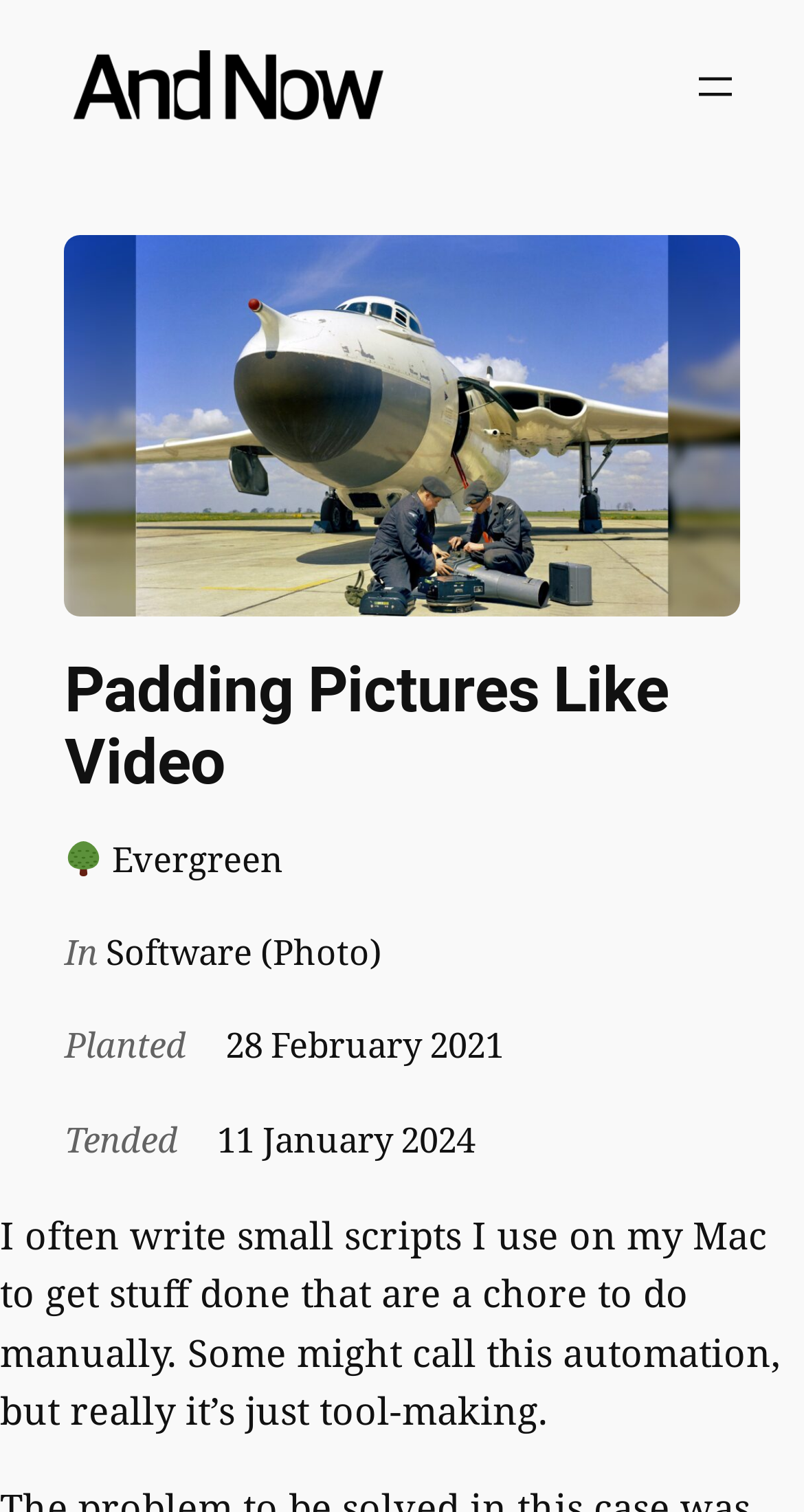What is the symbol next to the text 'Evergreen'?
Please use the image to deliver a detailed and complete answer.

The symbol next to the text 'Evergreen' is an image of a tree, represented by the emoji '🌳', which is located next to the text 'Evergreen'.